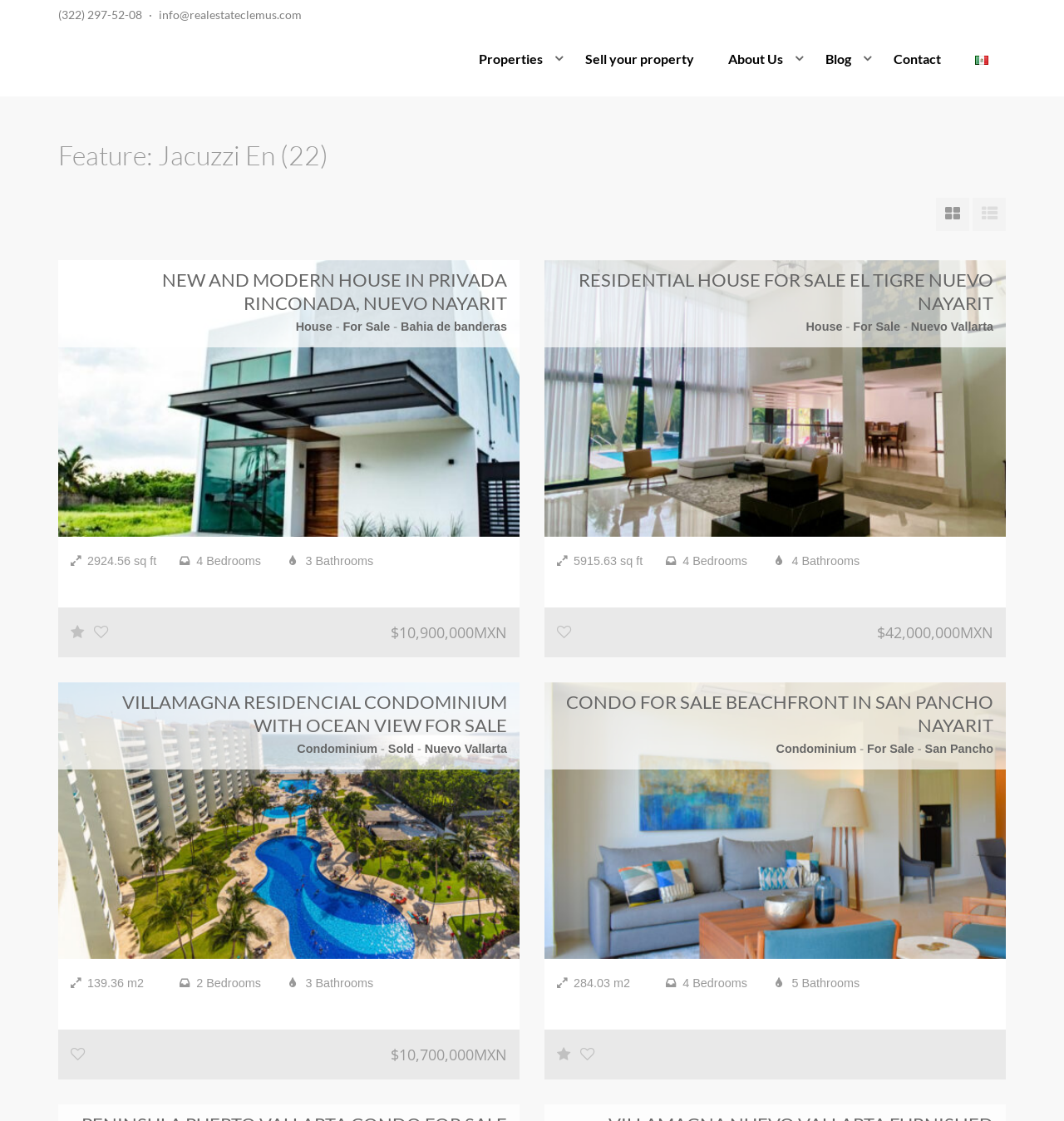Identify the bounding box coordinates for the element that needs to be clicked to fulfill this instruction: "Contact the real estate agent". Provide the coordinates in the format of four float numbers between 0 and 1: [left, top, right, bottom].

[0.824, 0.027, 0.9, 0.079]